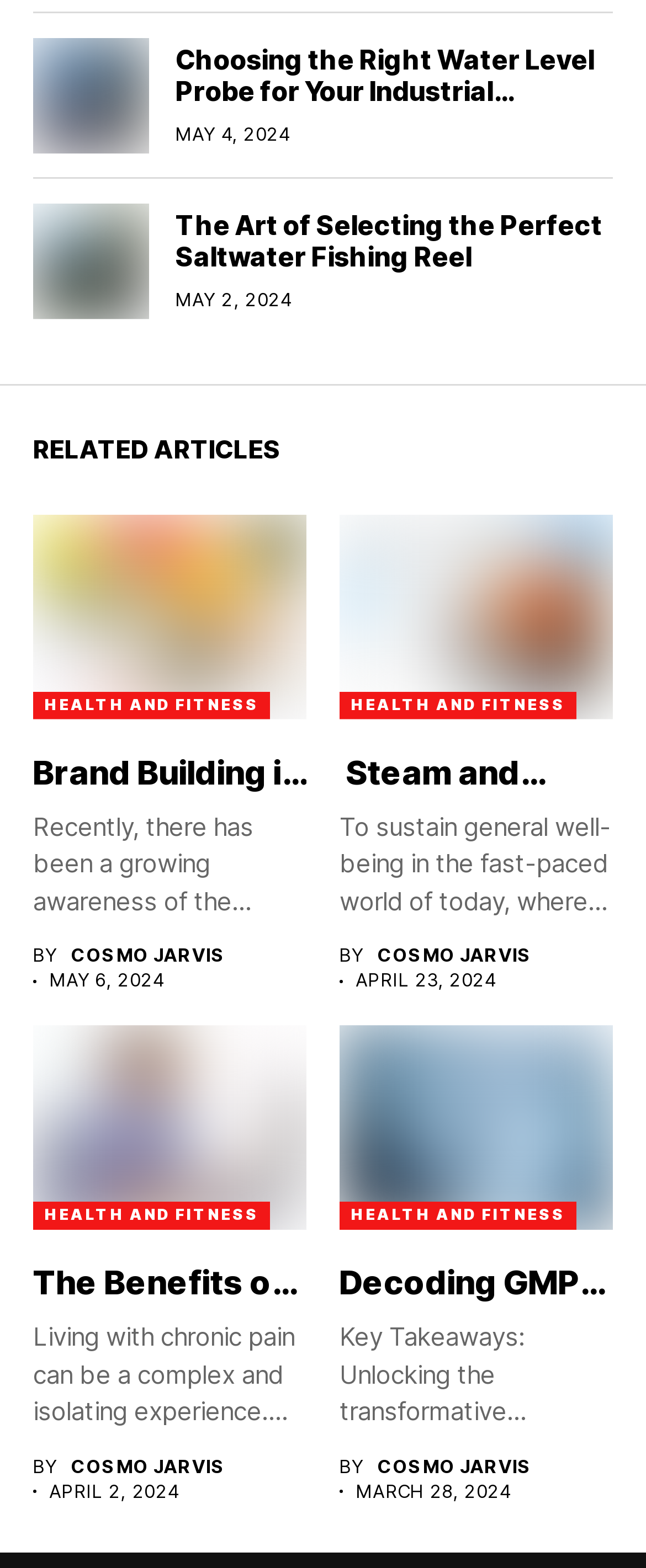How many articles are on this webpage?
Can you provide a detailed and comprehensive answer to the question?

I counted the number of headings with links, which are typically indicative of article titles. There are 8 such headings, each with a corresponding link and text description.